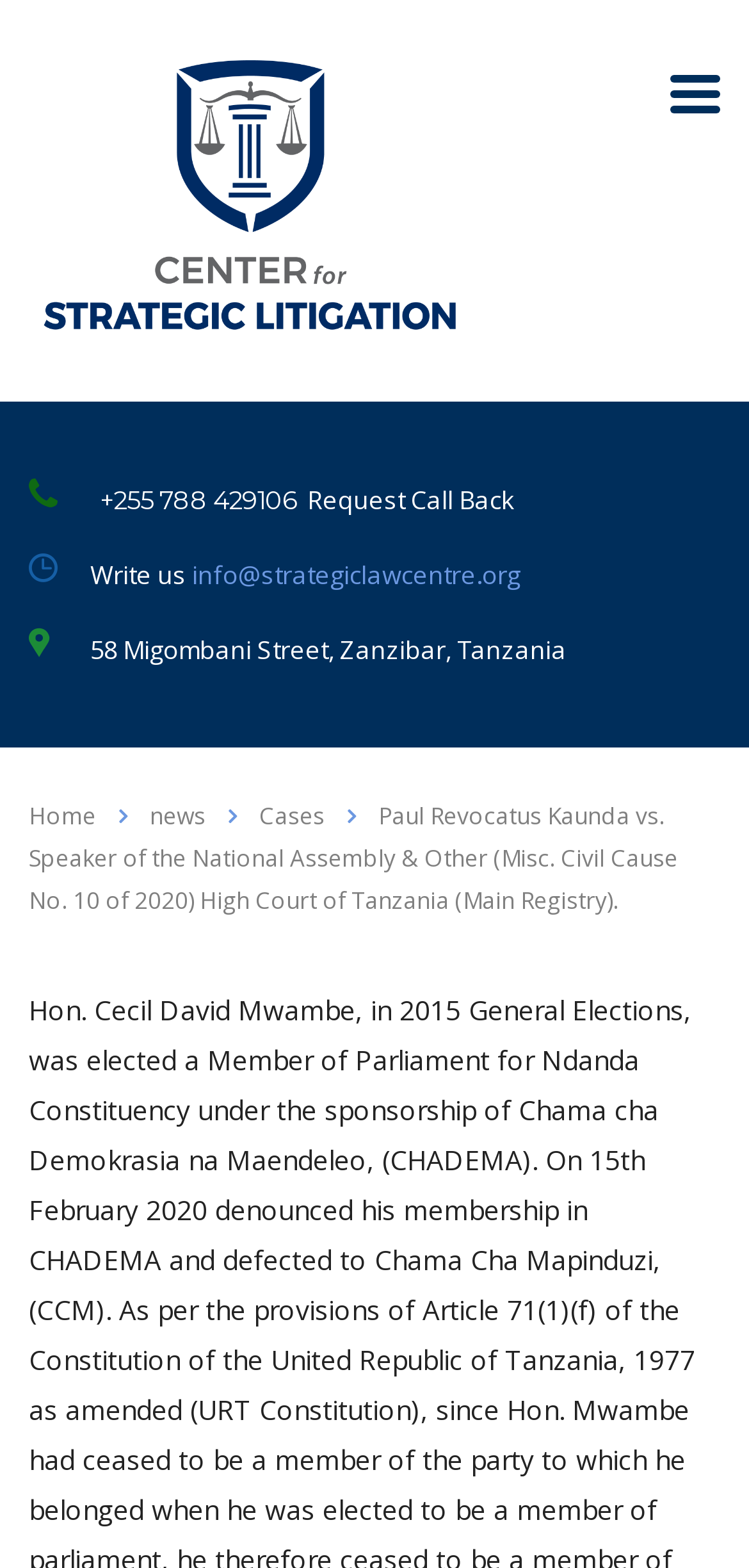What is the address of the organization?
Using the details from the image, give an elaborate explanation to answer the question.

I found the address by looking at the static text elements on the webpage. The address is displayed as '58 Migombani Street, Zanzibar, Tanzania' which is located at the top section of the webpage.